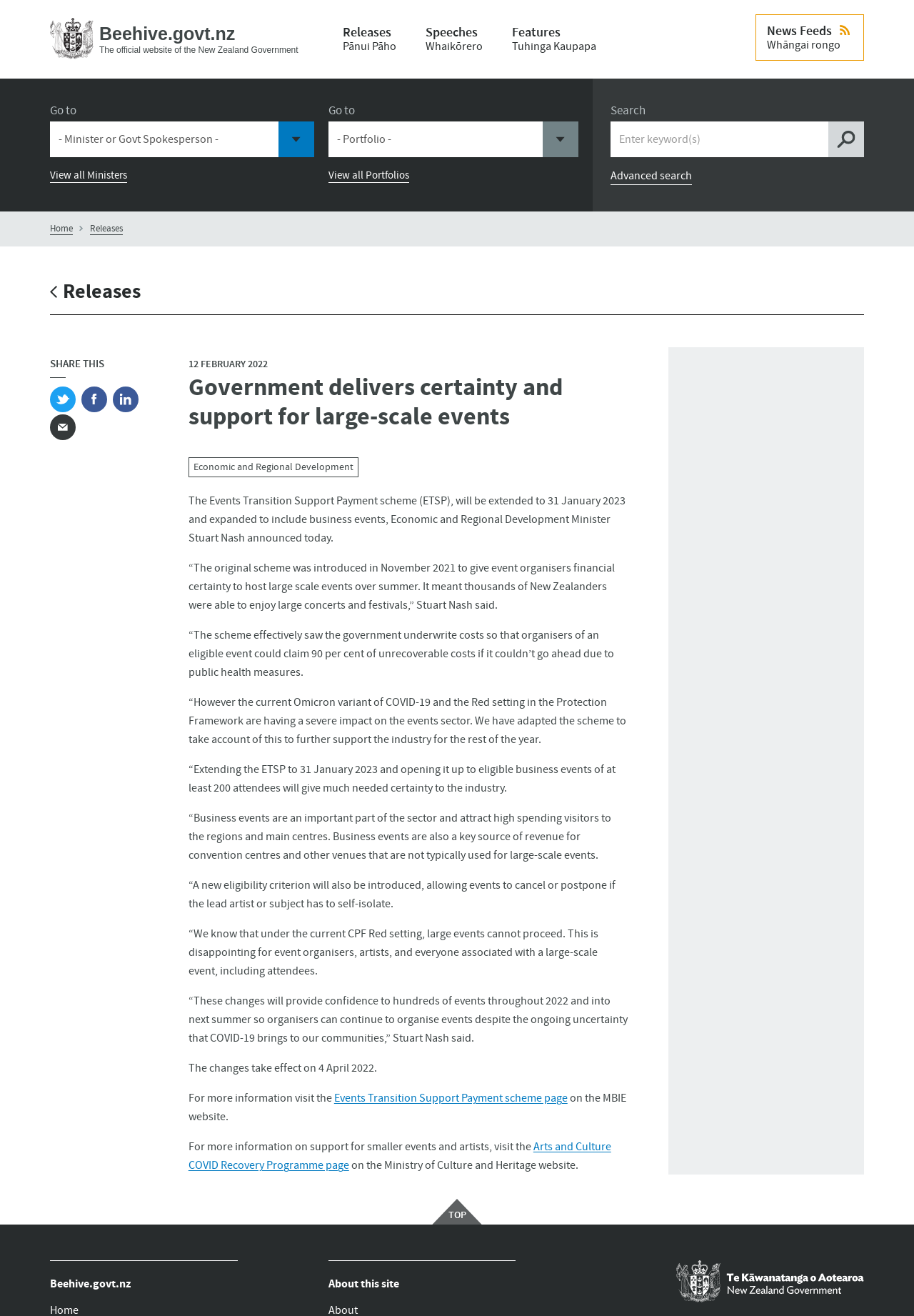What is the new eligibility criterion introduced for event cancellation or postponement?
Please provide a comprehensive answer based on the visual information in the image.

I found the answer by reading the article content, specifically the sentence 'A new eligibility criterion will also be introduced, allowing events to cancel or postpone if the lead artist or subject has to self-isolate.' which indicates that the new criterion is related to the lead artist or subject's self-isolation.